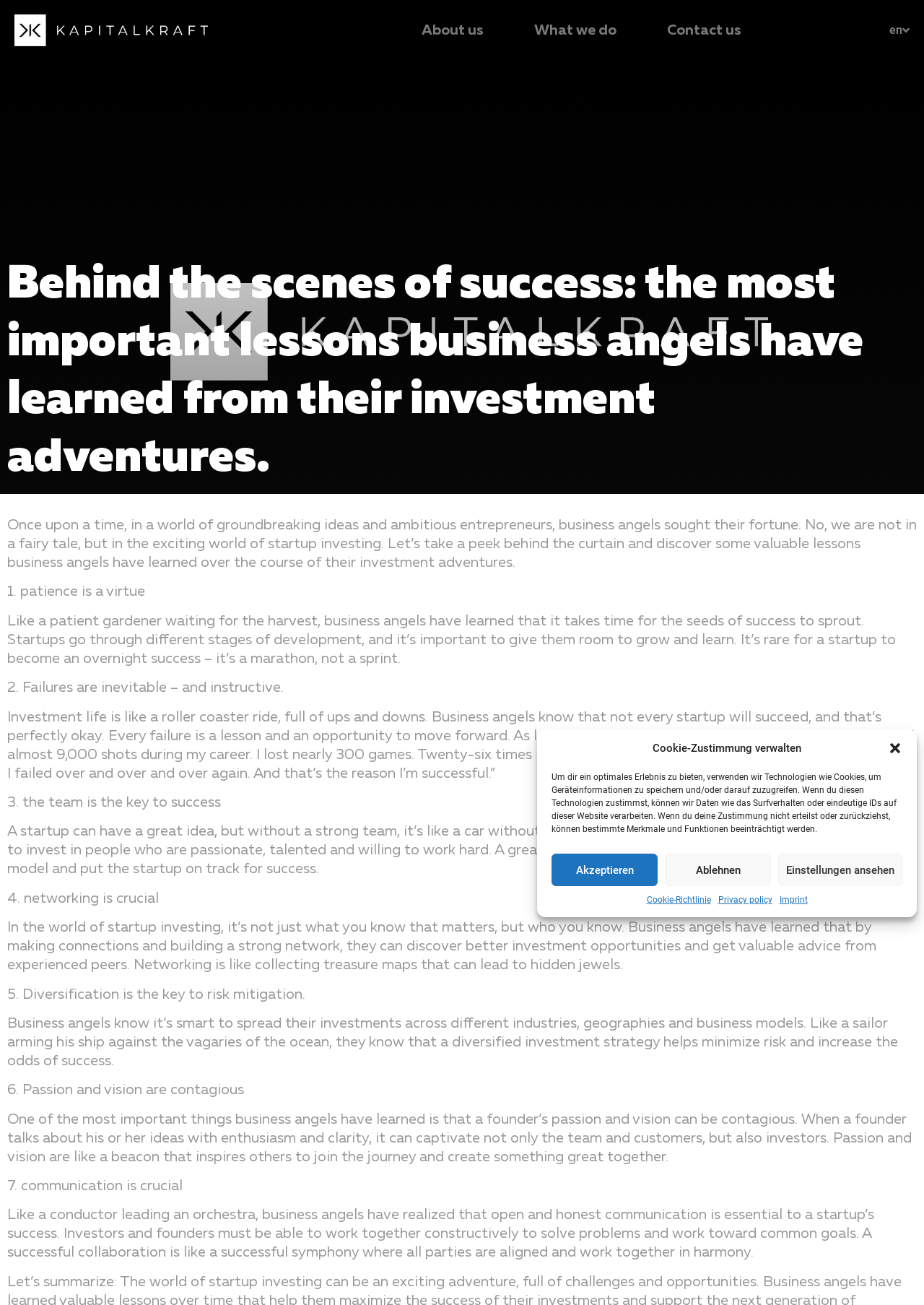For the given element description Contact us, determine the bounding box coordinates of the UI element. The coordinates should follow the format (top-left x, top-left y, bottom-right x, bottom-right y) and be within the range of 0 to 1.

[0.706, 0.013, 0.818, 0.033]